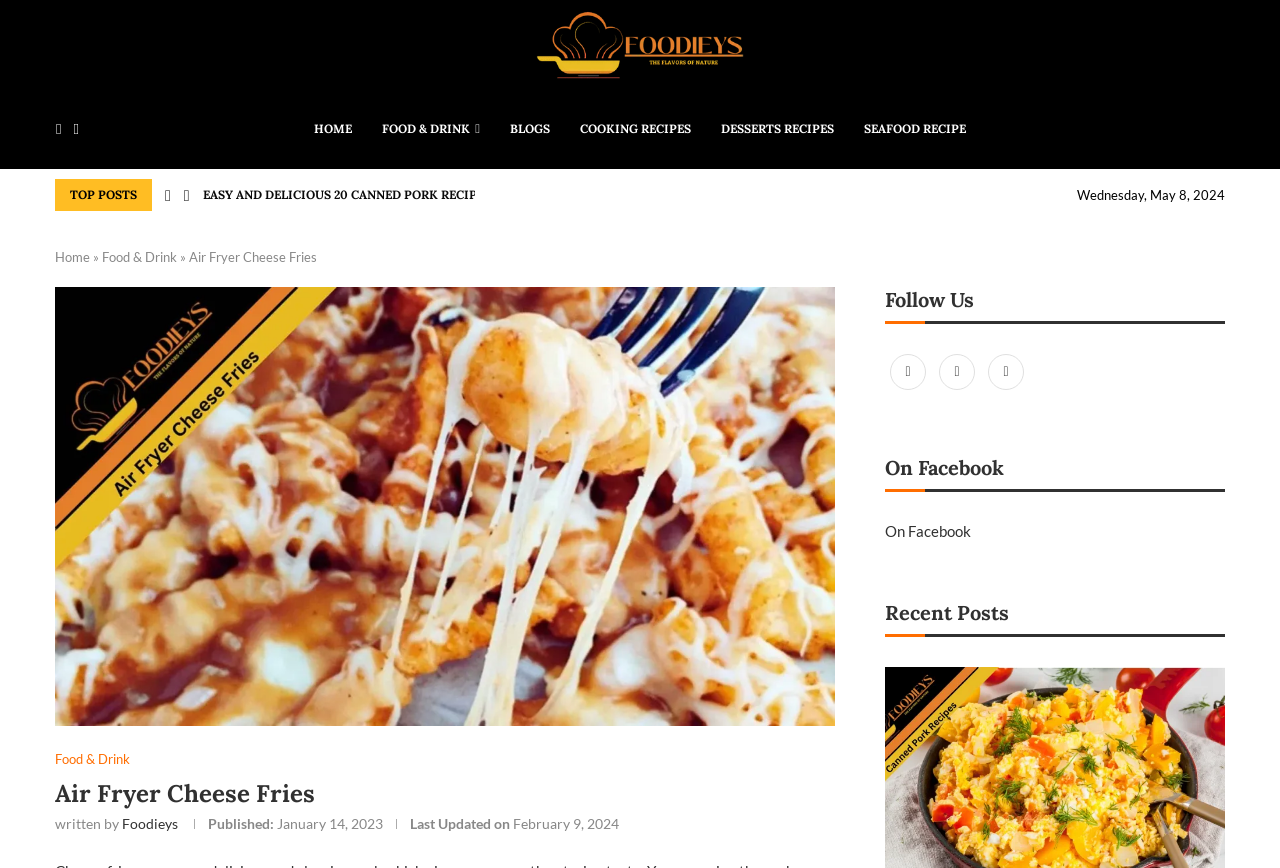Could you provide the bounding box coordinates for the portion of the screen to click to complete this instruction: "go to home page"?

[0.245, 0.126, 0.275, 0.172]